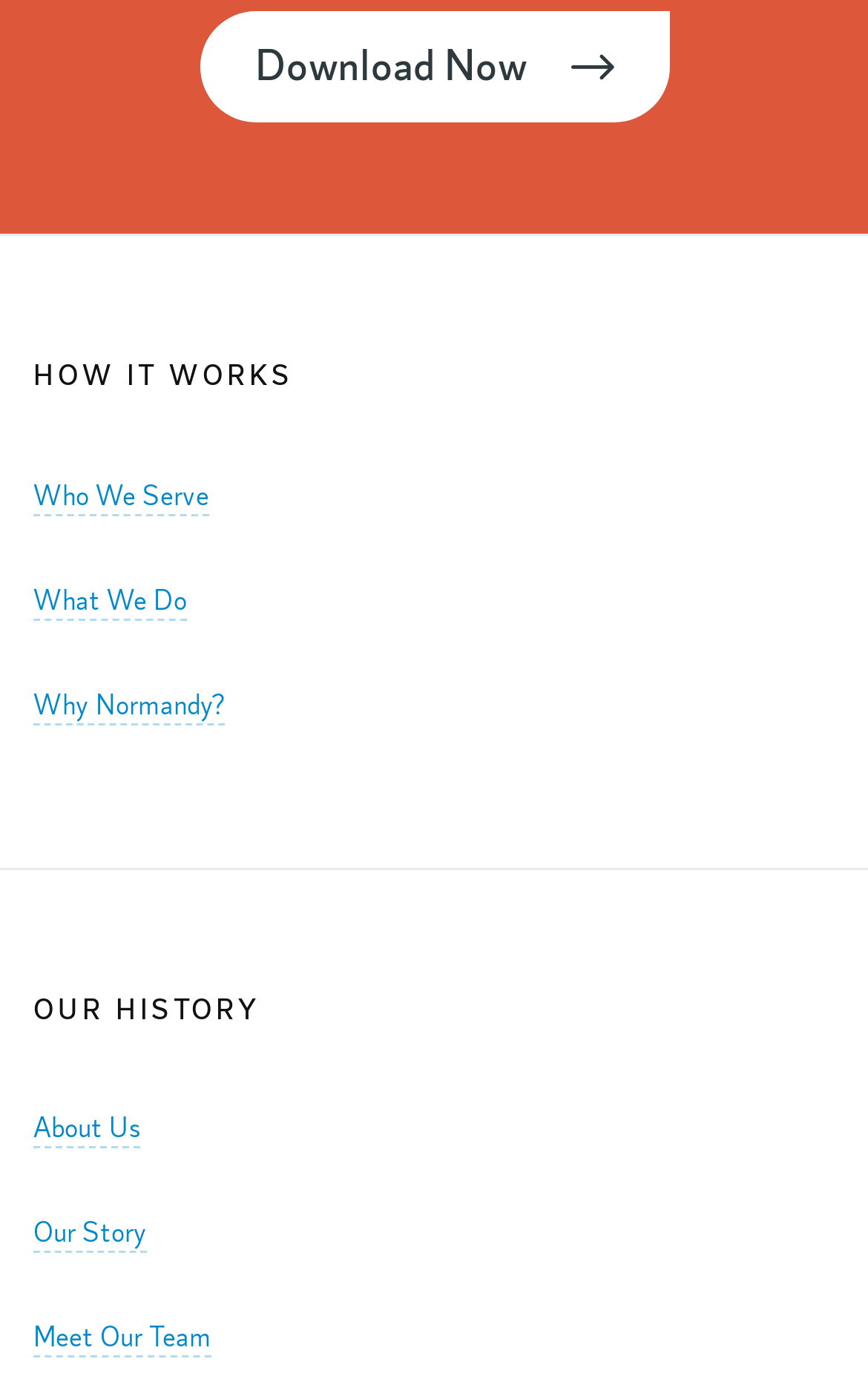From the webpage screenshot, predict the bounding box coordinates (top-left x, top-left y, bottom-right x, bottom-right y) for the UI element described here: Our Story

[0.038, 0.881, 0.169, 0.909]